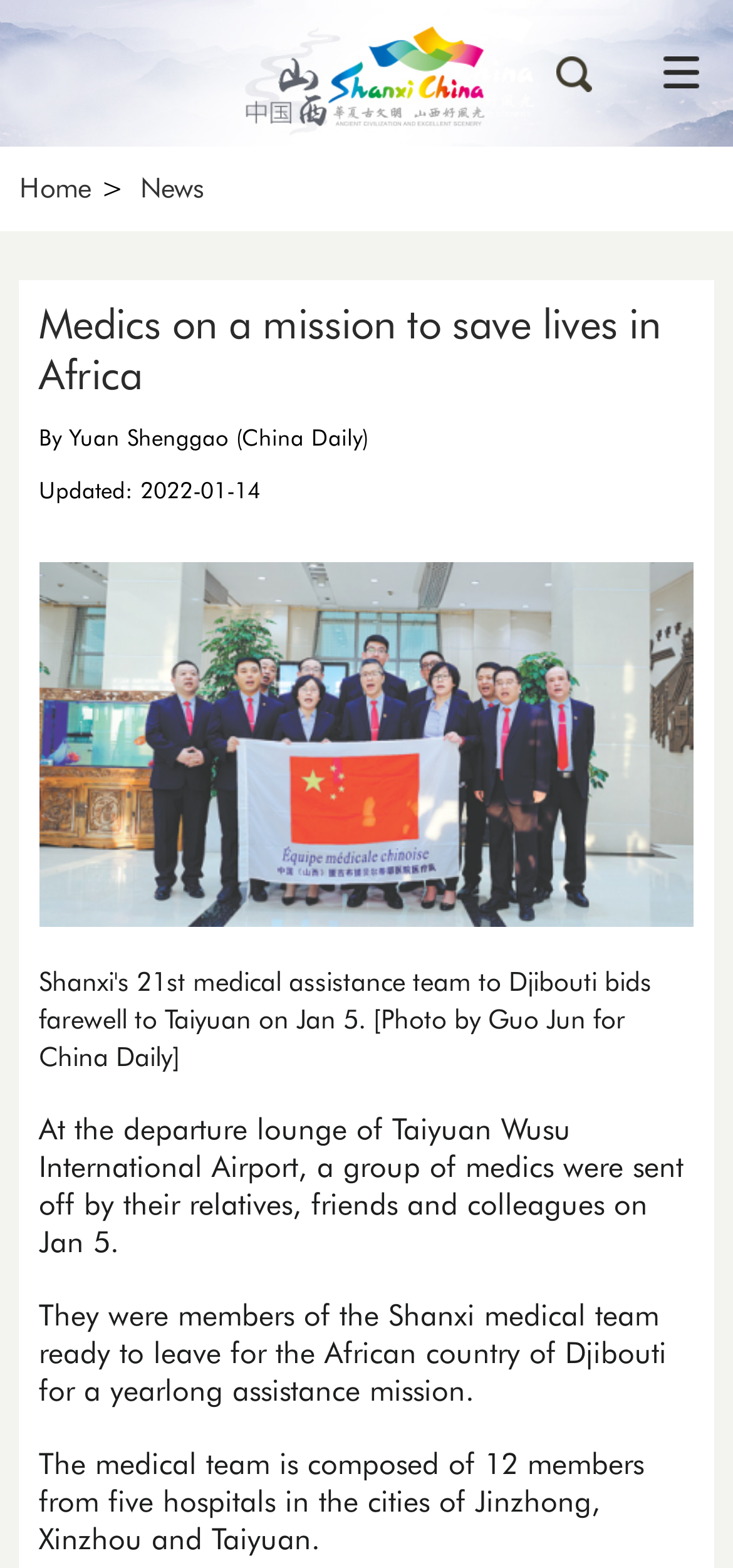What is the date when the medics were sent off?
Please answer the question with a single word or phrase, referencing the image.

Jan 5